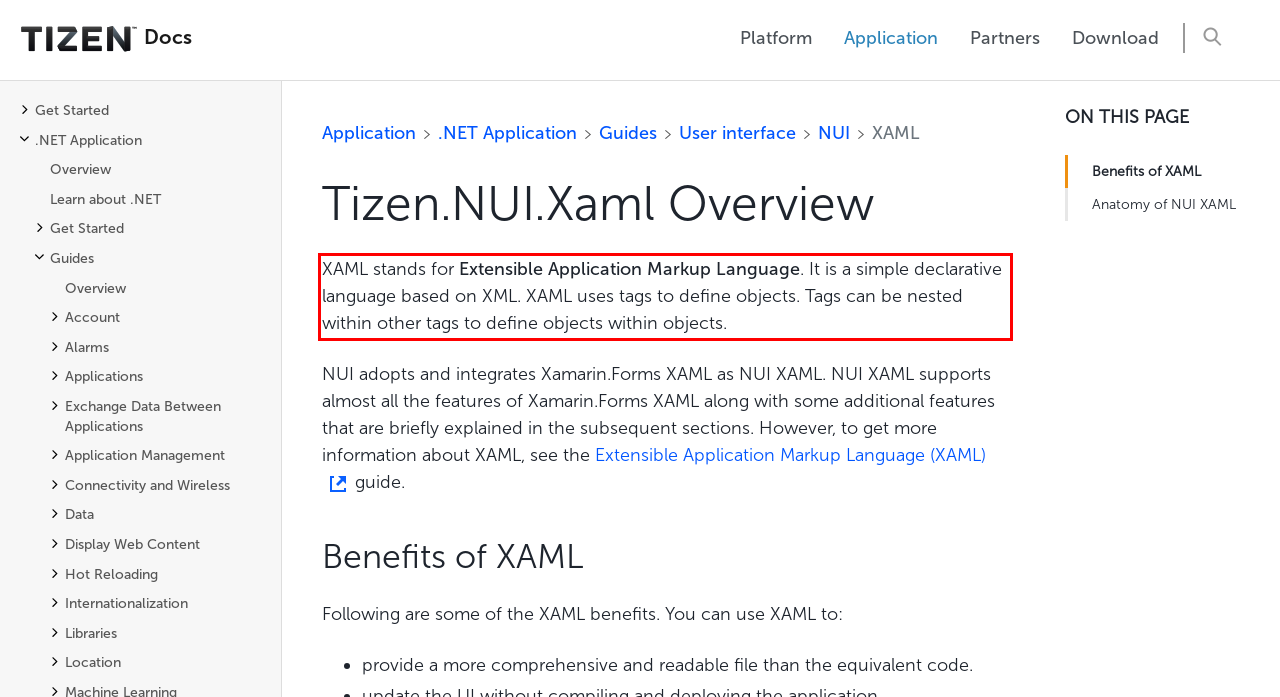Please analyze the screenshot of a webpage and extract the text content within the red bounding box using OCR.

XAML stands for Extensible Application Markup Language. It is a simple declarative language based on XML. XAML uses tags to define objects. Tags can be nested within other tags to define objects within objects.